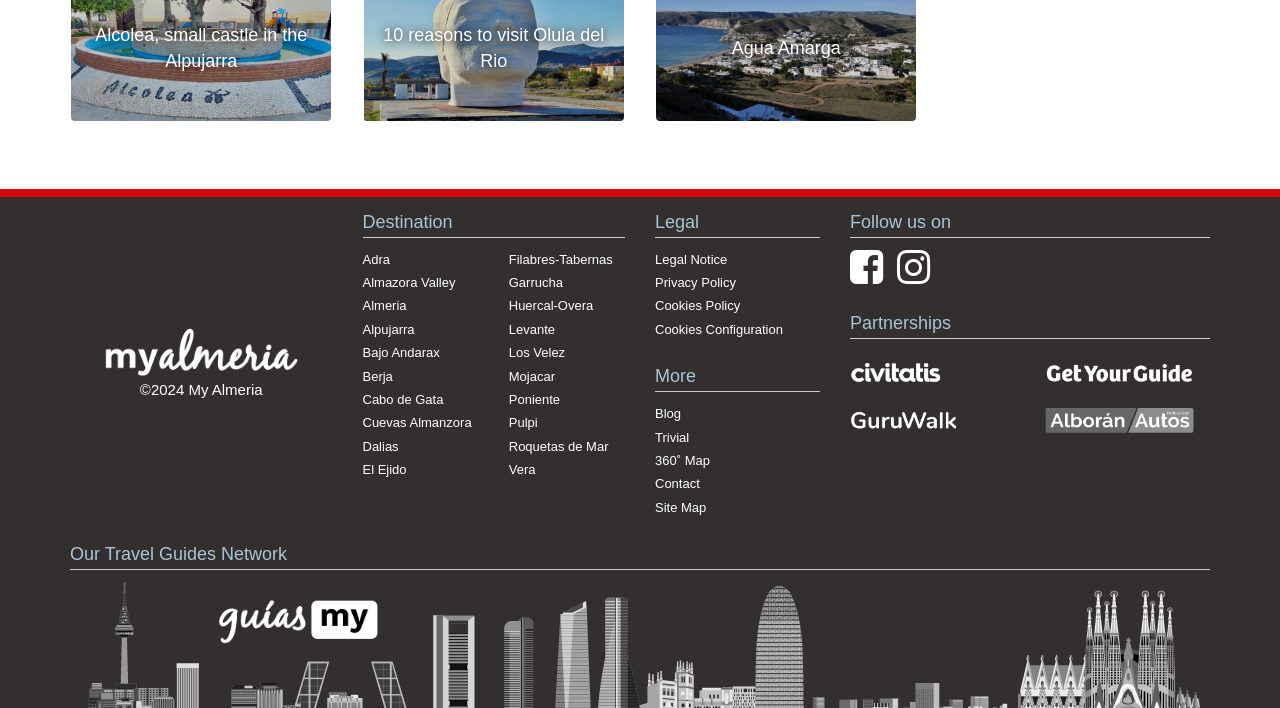What is the purpose of the 'Legal' section?
Refer to the image and give a detailed answer to the question.

The 'Legal' section is located at the bottom of the webpage and provides links to legal information such as 'Legal Notice', 'Privacy Policy', 'Cookies Policy', and 'Cookies Configuration', indicating that its purpose is to provide legal information to users.